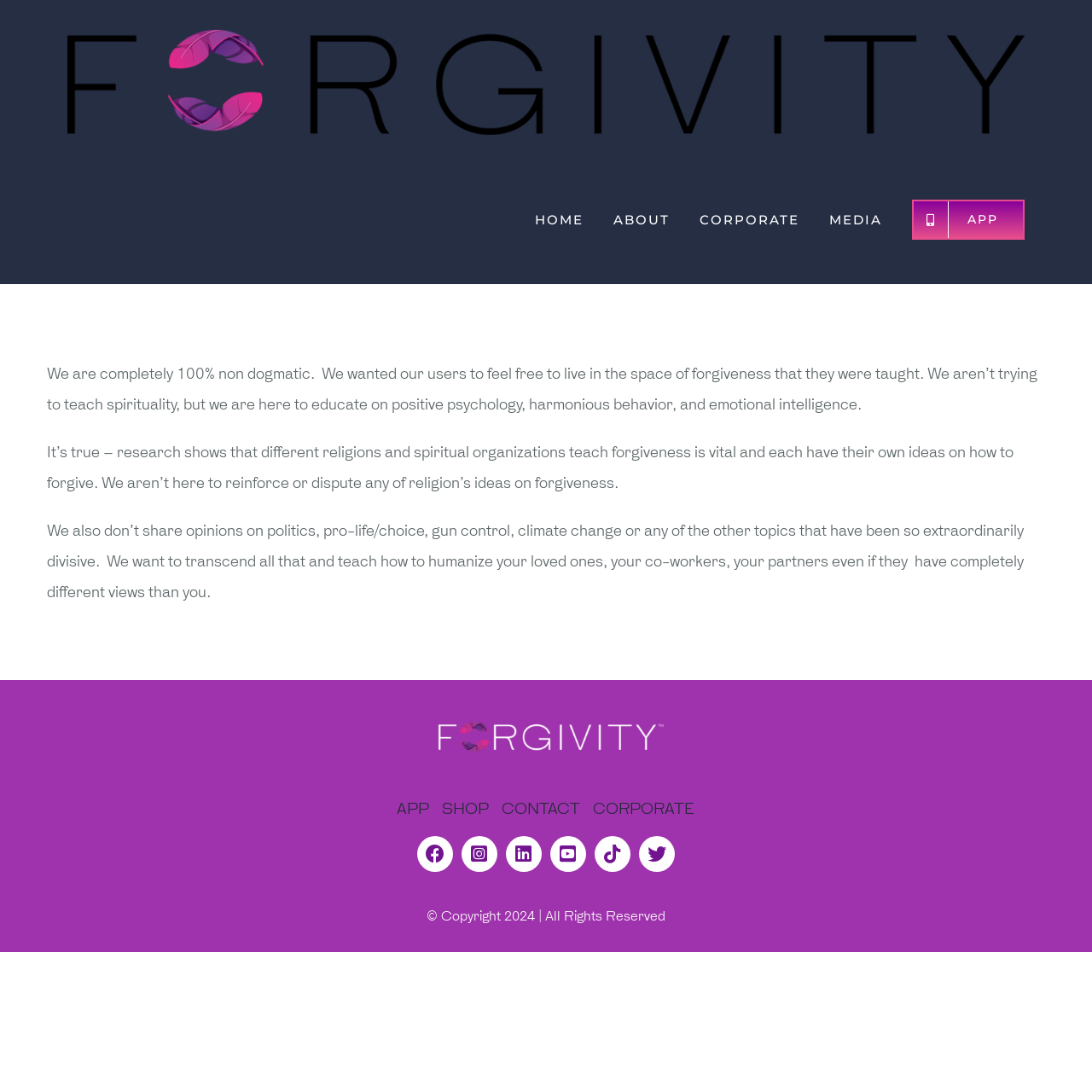Examine the screenshot and answer the question in as much detail as possible: What is the main topic of the webpage?

The main topic of the webpage can be inferred from the text content, which discusses forgiveness and its importance. The webpage also mentions that it is not trying to teach spirituality, but rather educate on positive psychology, harmonious behavior, and emotional intelligence, which are all related to forgiveness.